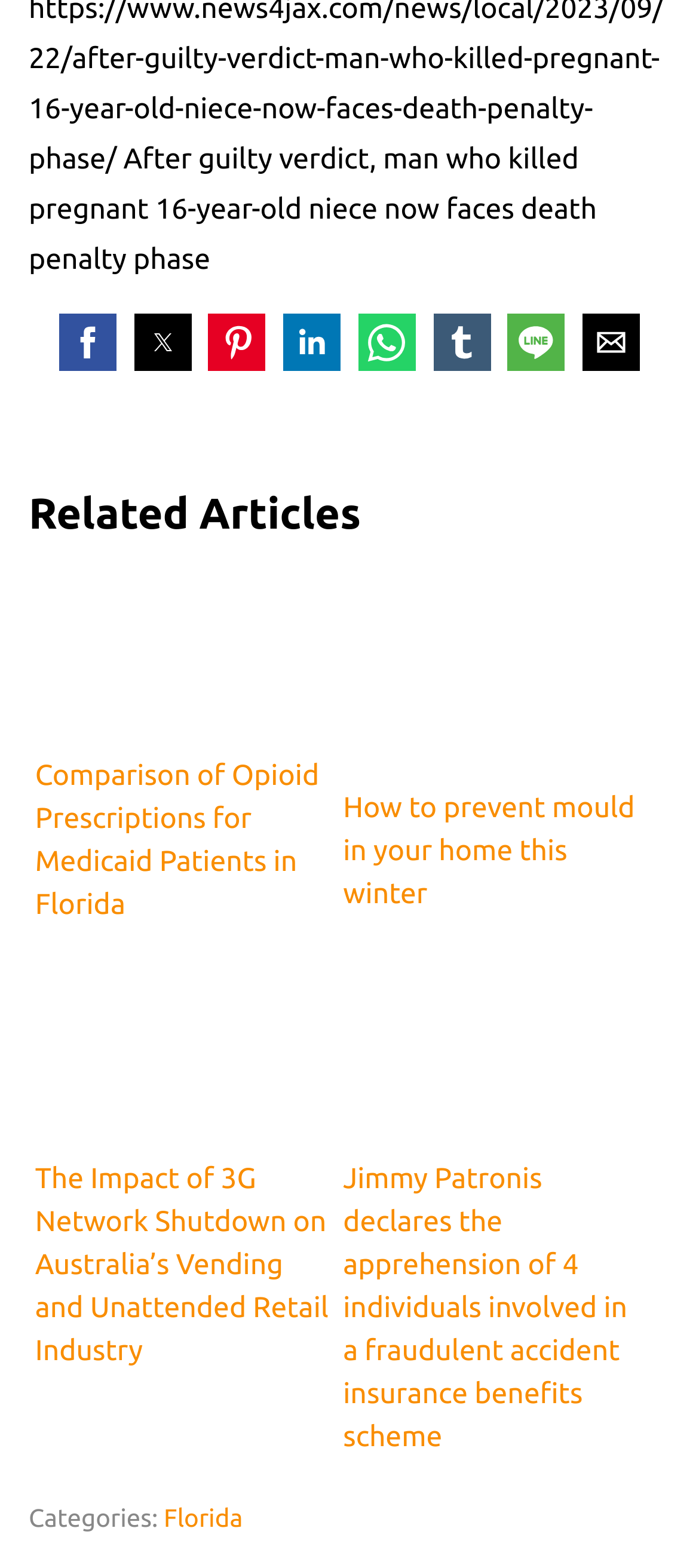For the given element description aria-label="Share by tumblr", determine the bounding box coordinates of the UI element. The coordinates should follow the format (top-left x, top-left y, bottom-right x, bottom-right y) and be within the range of 0 to 1.

[0.619, 0.2, 0.701, 0.237]